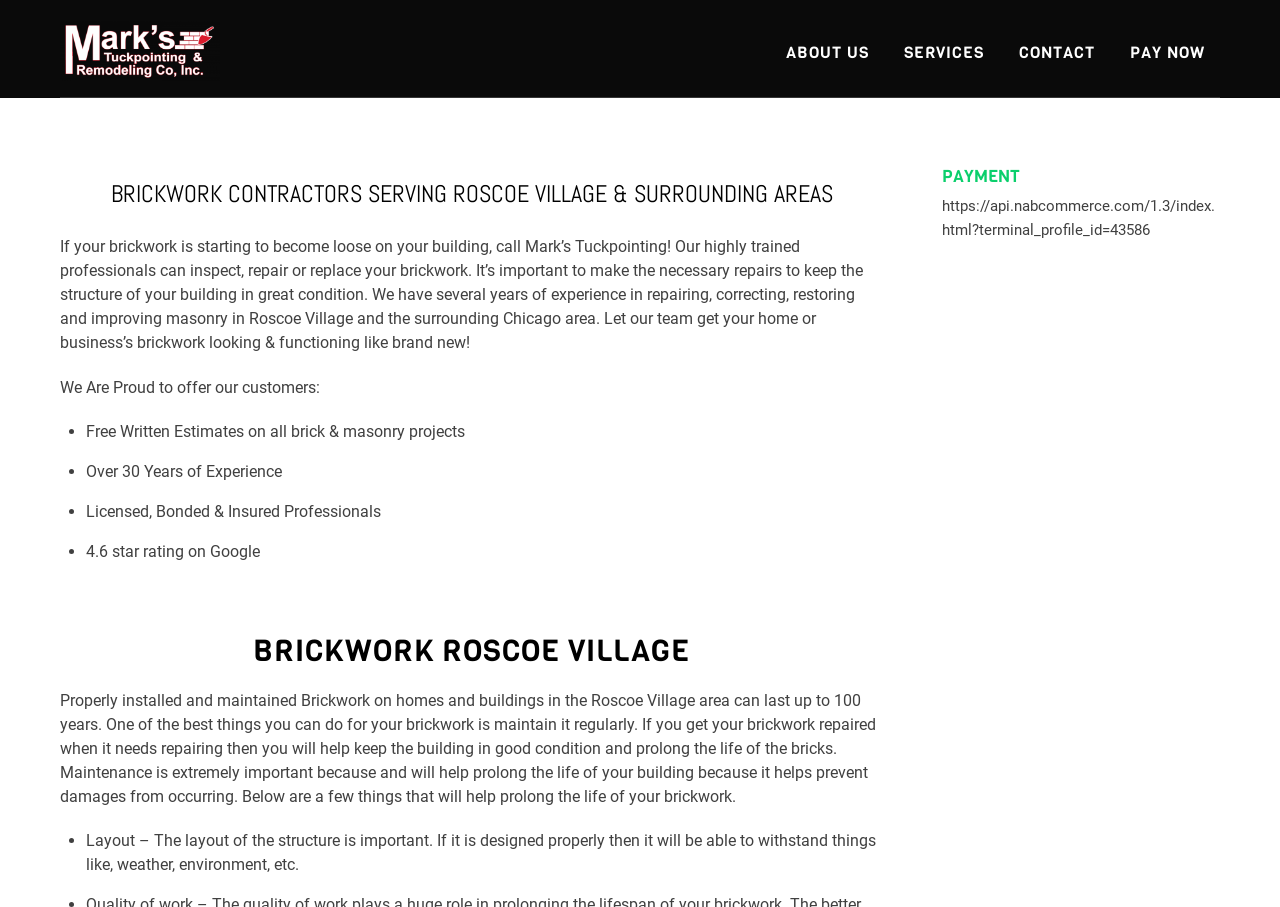Please find the bounding box for the UI component described as follows: "title="Marks Tuckpointing"".

[0.047, 0.036, 0.172, 0.107]